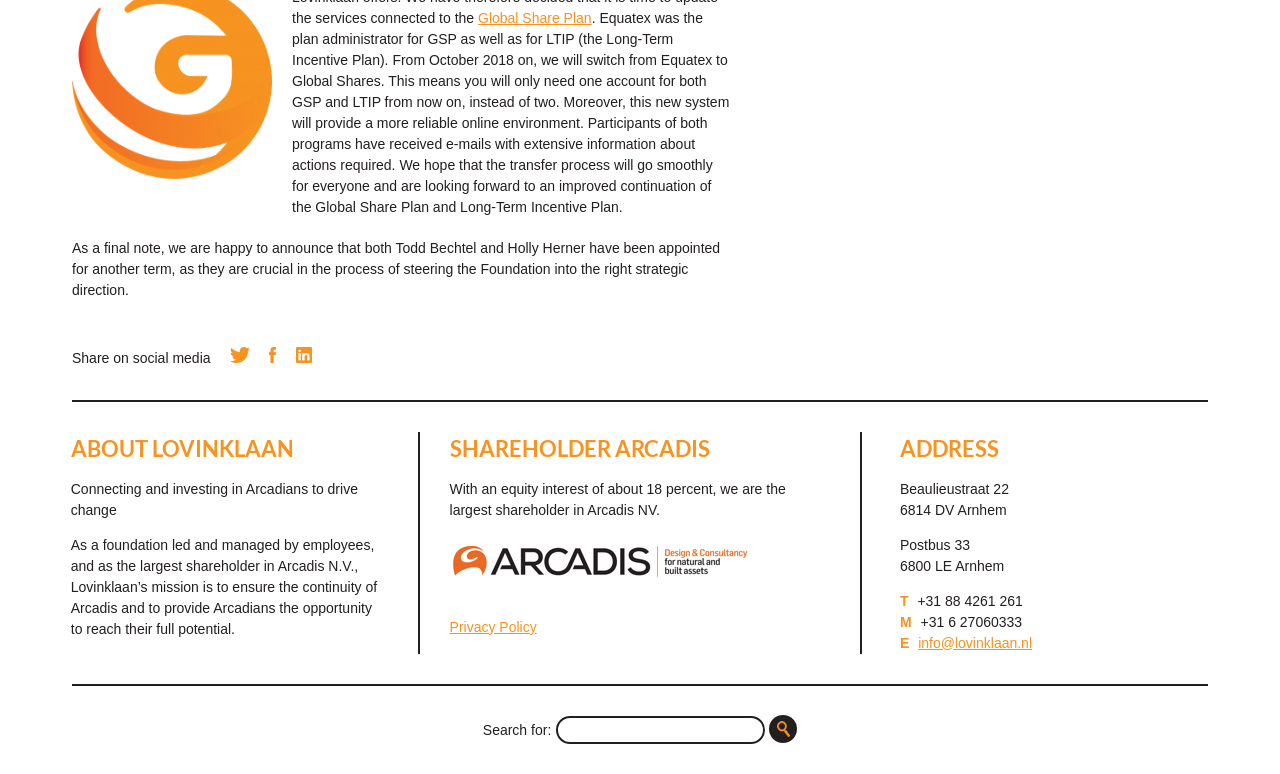Please identify the bounding box coordinates of the element I need to click to follow this instruction: "Search for something".

[0.434, 0.924, 0.597, 0.961]